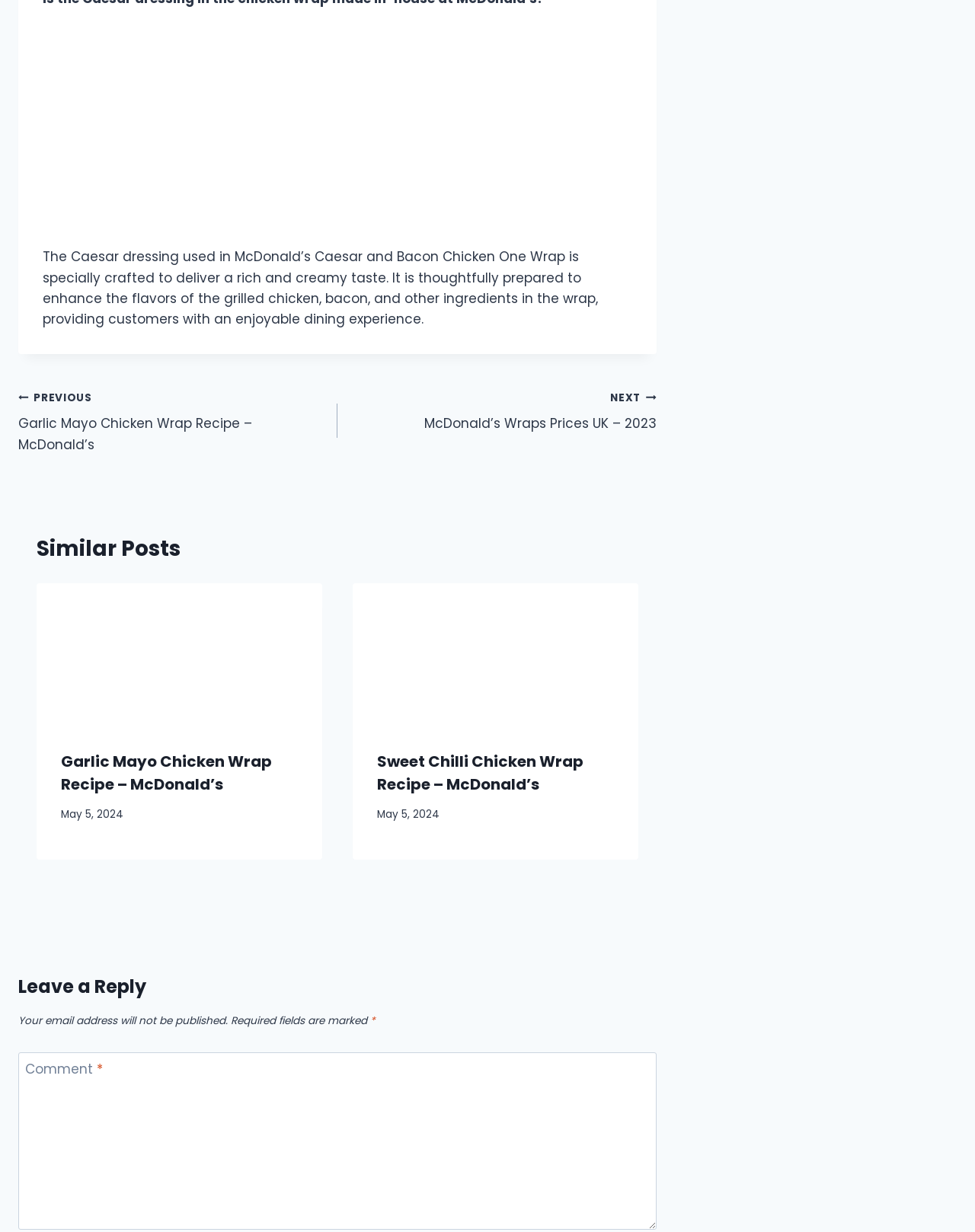Please reply with a single word or brief phrase to the question: 
What is the flavor of the dressing used in McDonald's Caesar and Bacon Chicken One Wrap?

rich and creamy